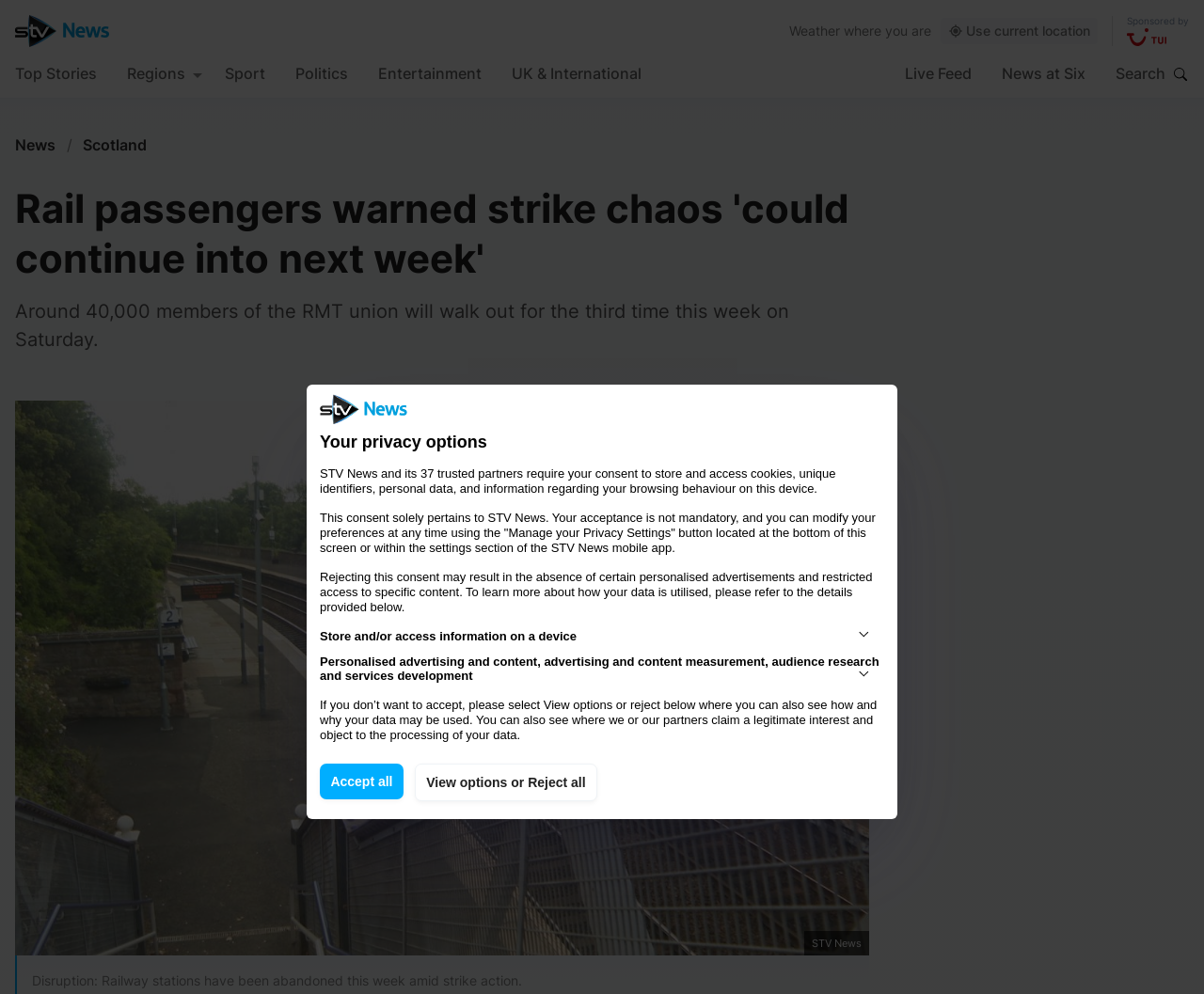Kindly provide the bounding box coordinates of the section you need to click on to fulfill the given instruction: "Search for news".

[0.927, 0.051, 0.97, 0.098]